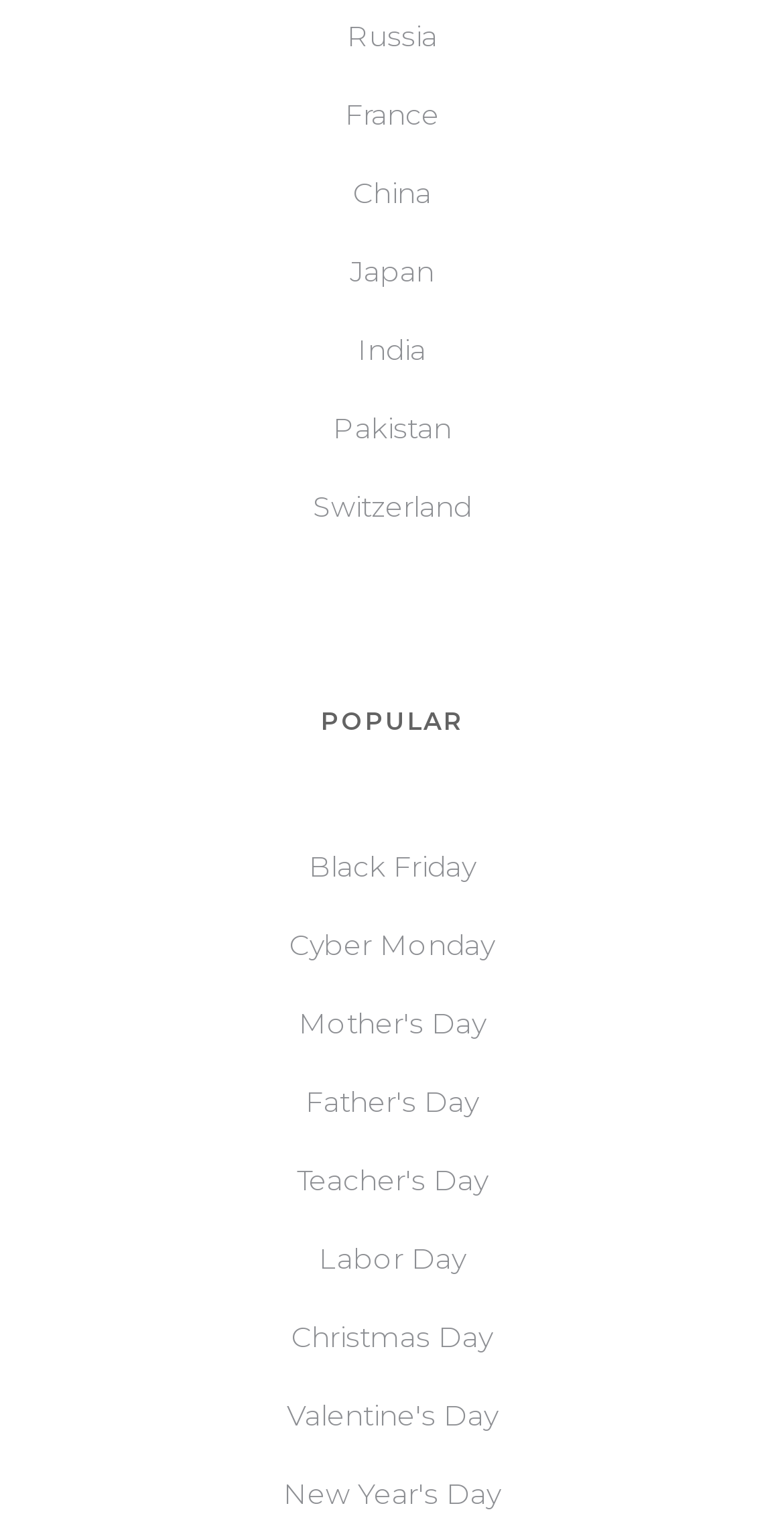How many holiday links are listed?
Please elaborate on the answer to the question with detailed information.

I can count the number of holiday links listed below the 'POPULAR' text, which are Black Friday, Cyber Monday, Mother's Day, Father's Day, Teacher's Day, Labor Day, Christmas Day, Valentine's Day, and New Year's Day, totaling 9 links.